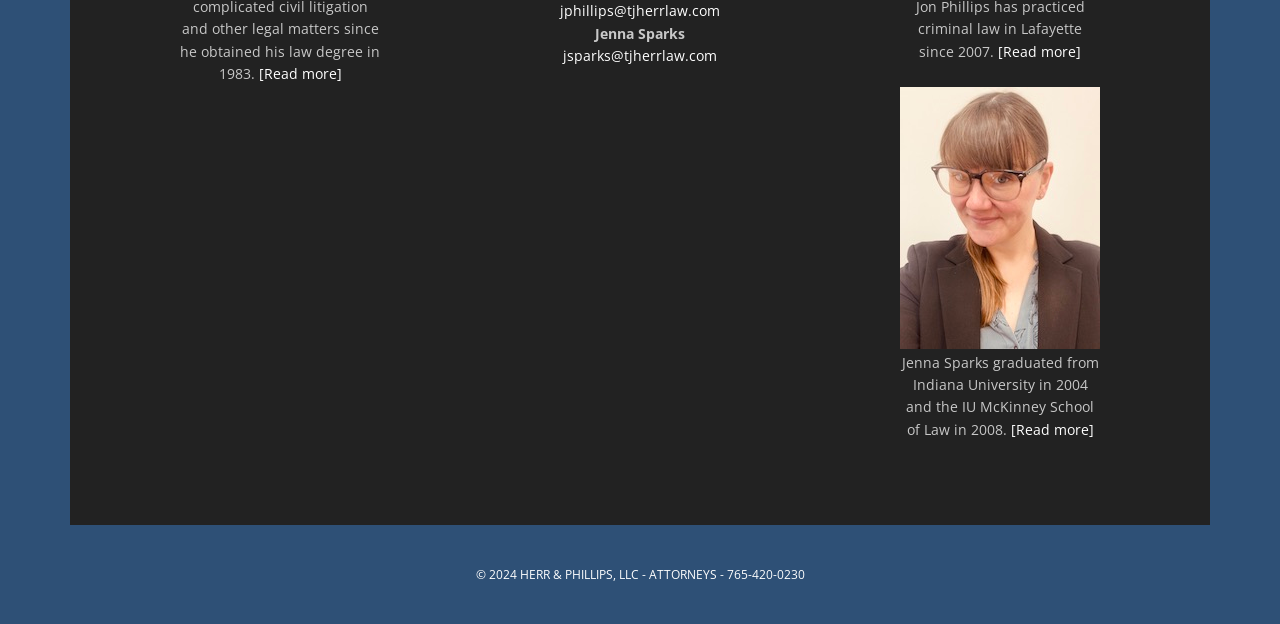What is the name of the law firm?
Answer the question in a detailed and comprehensive manner.

I found the name of the law firm mentioned at the bottom of the page, which is HERR & PHILLIPS, LLC.